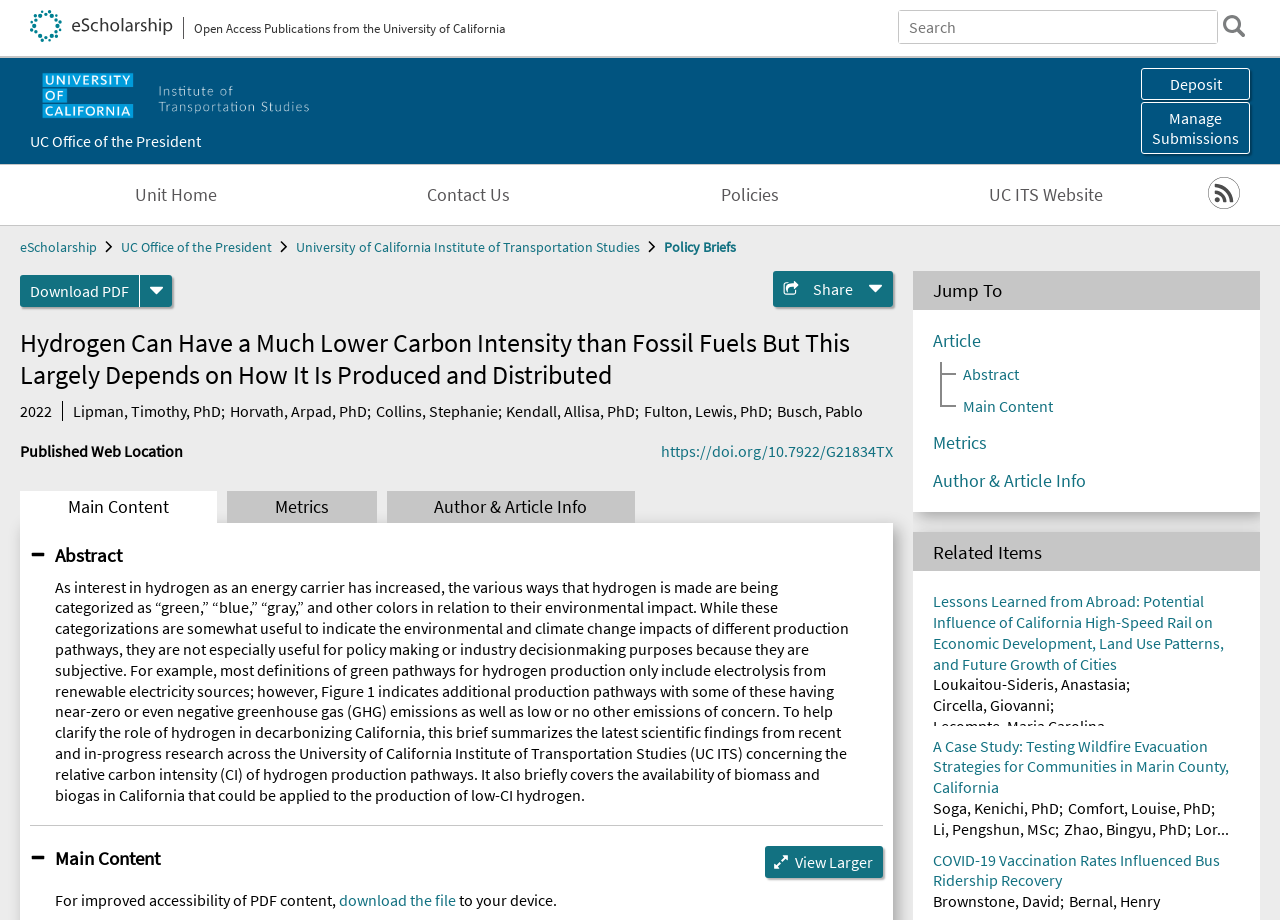Highlight the bounding box coordinates of the region I should click on to meet the following instruction: "View Larger".

[0.598, 0.92, 0.69, 0.955]